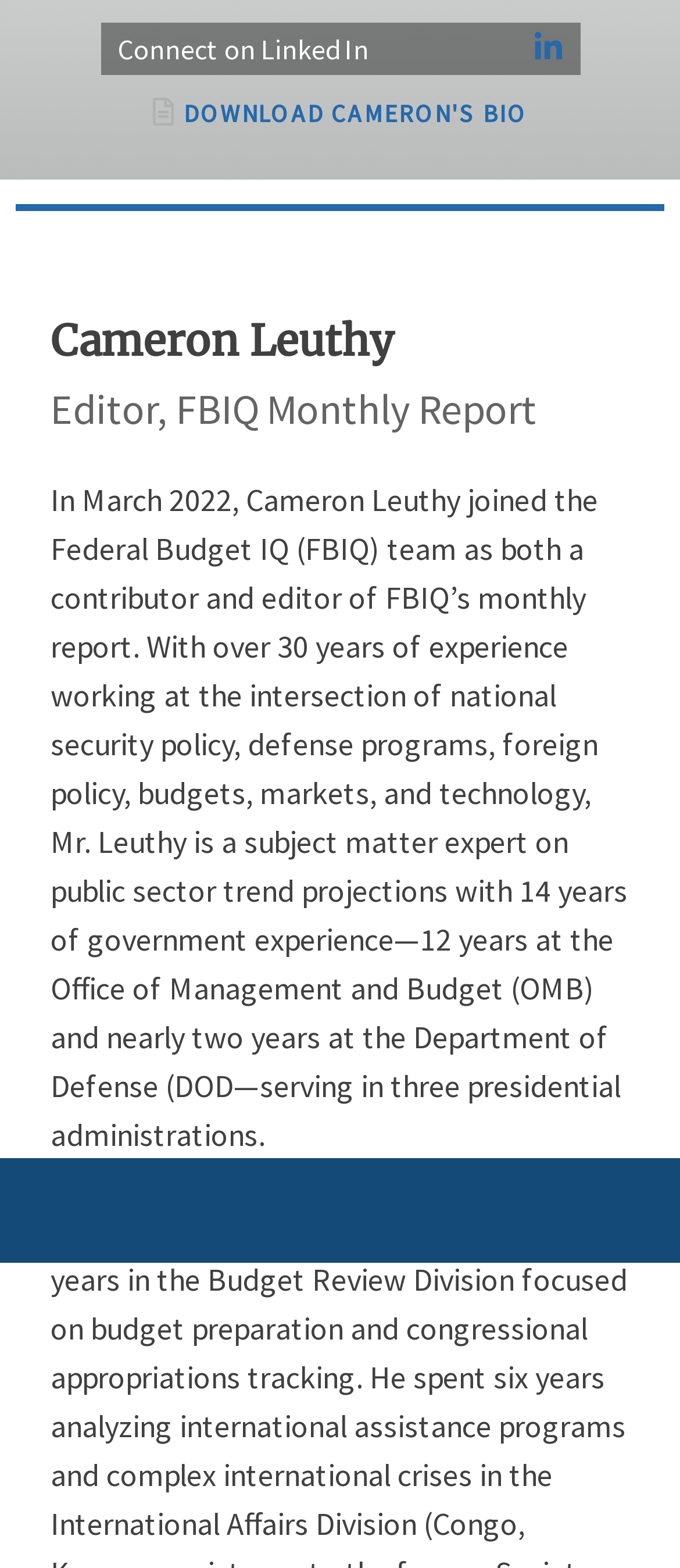Identify the bounding box coordinates for the UI element mentioned here: "parent_node: Connect on Linked In". Provide the coordinates as four float values between 0 and 1, i.e., [left, top, right, bottom].

[0.76, 0.014, 0.853, 0.048]